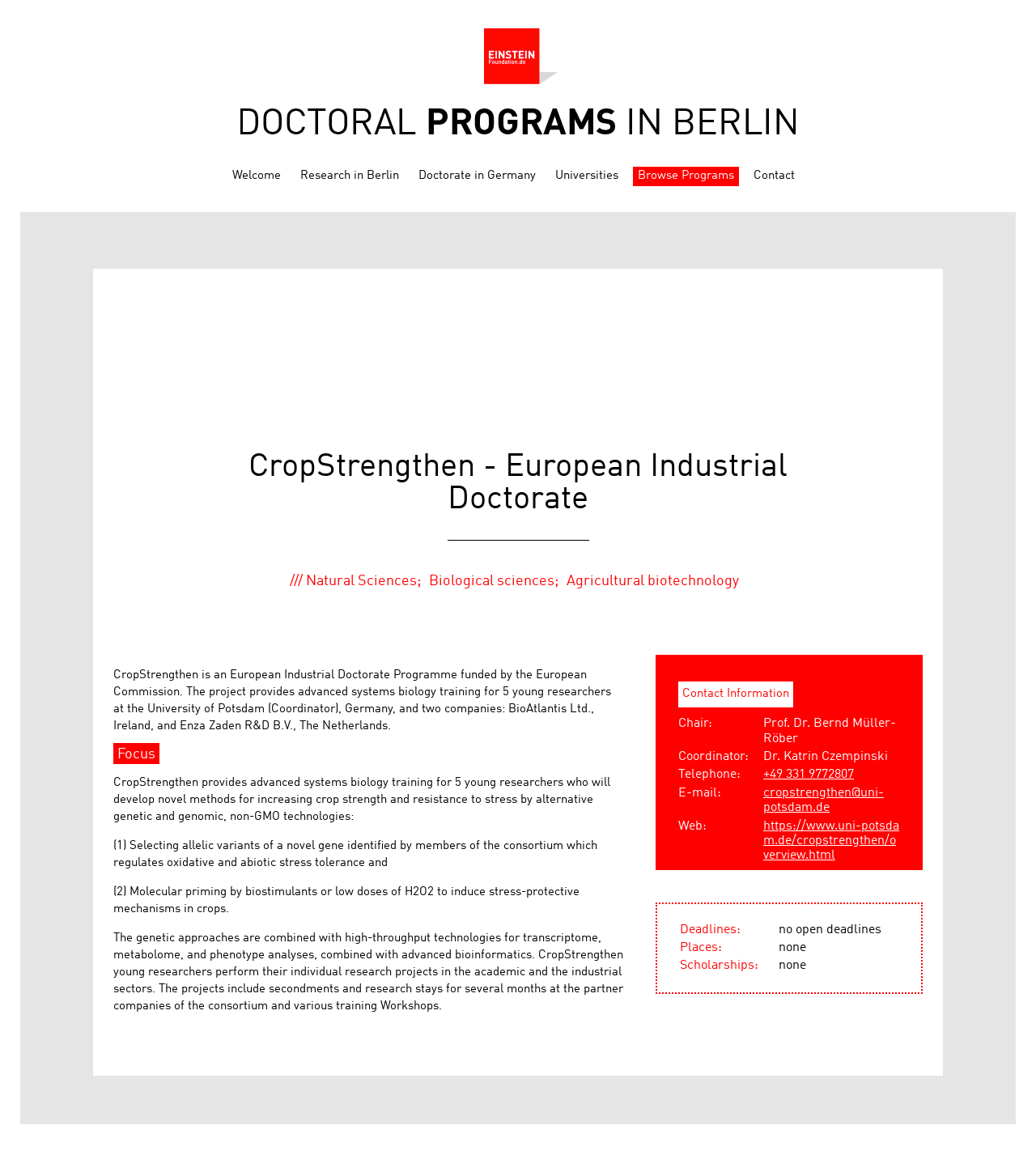Locate the bounding box coordinates of the area that needs to be clicked to fulfill the following instruction: "Browse programs". The coordinates should be in the format of four float numbers between 0 and 1, namely [left, top, right, bottom].

[0.611, 0.144, 0.713, 0.161]